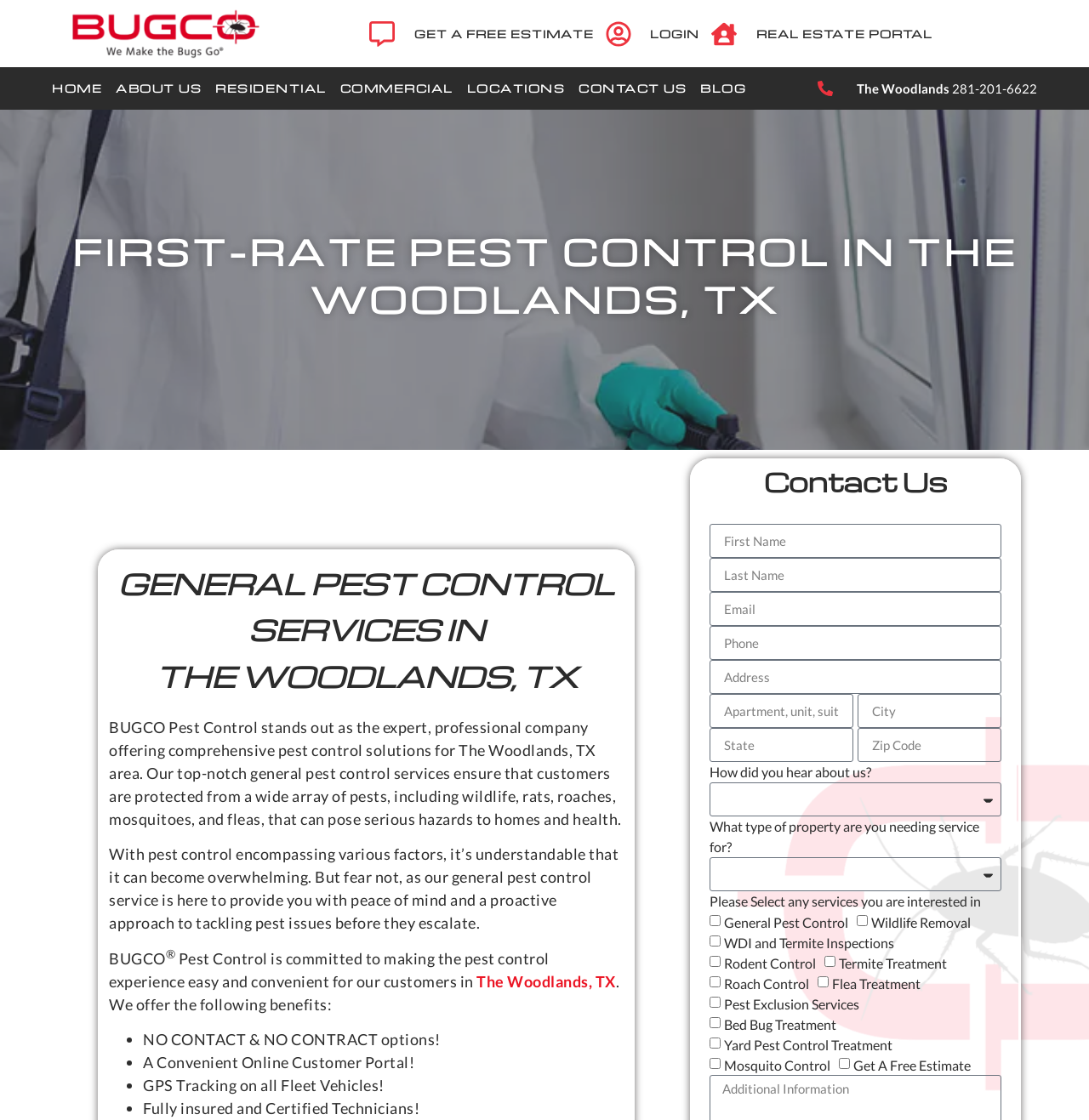Please locate the bounding box coordinates of the element that should be clicked to complete the given instruction: "Login to your account".

[0.556, 0.017, 0.642, 0.043]